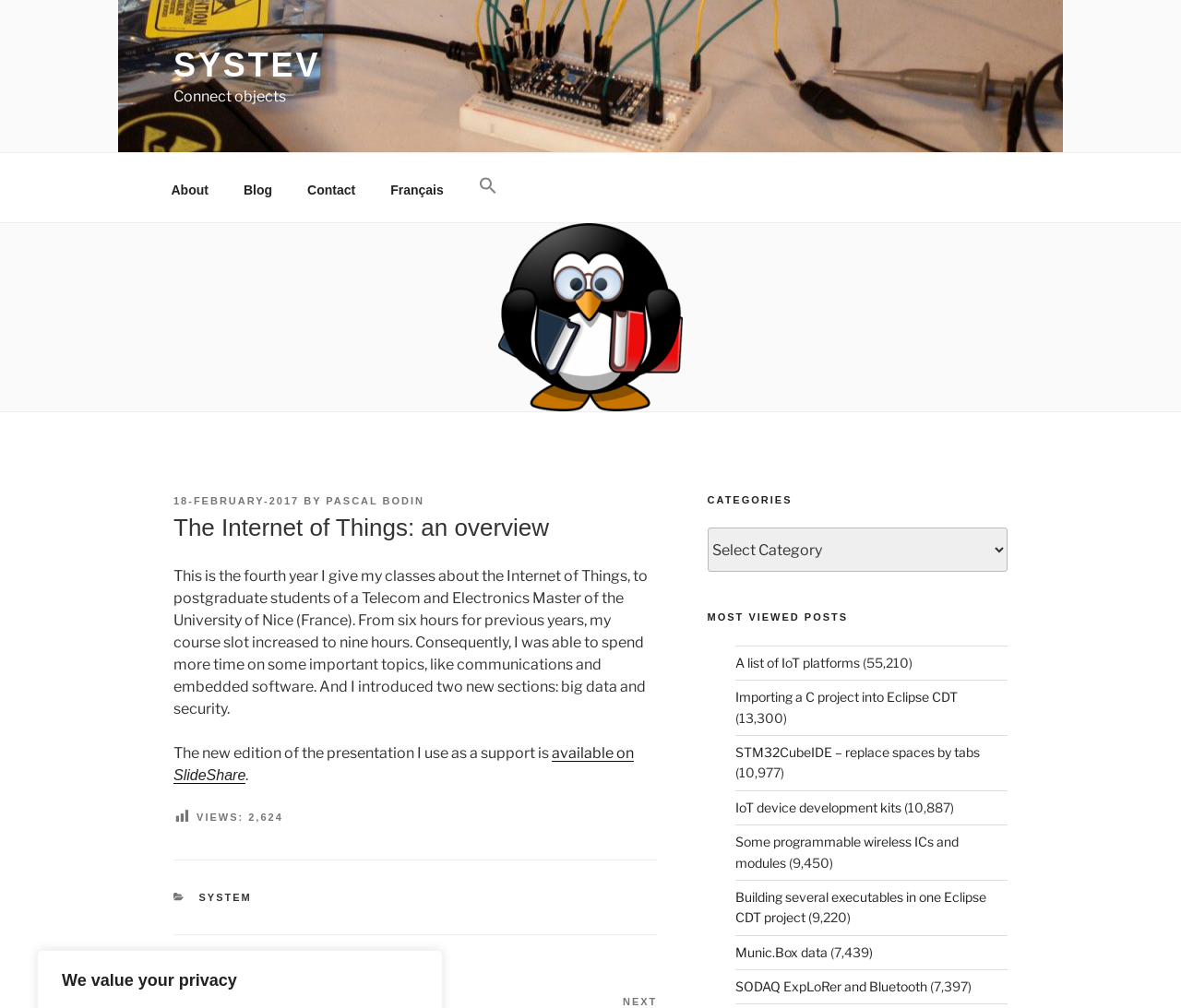What is the name of the website?
Provide a detailed answer to the question using information from the image.

The name of the website can be found in the top-left corner of the webpage, where it says 'SYSTEV' in a link format.